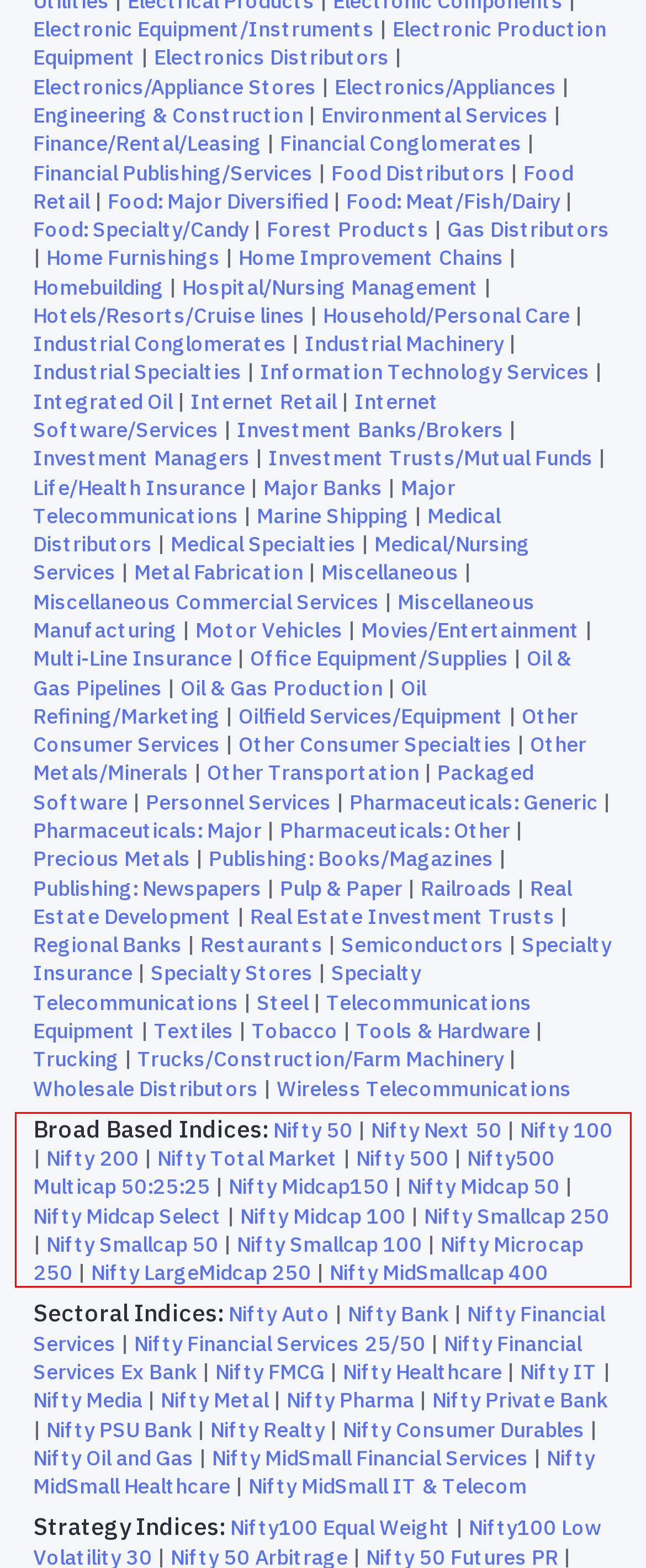Review the webpage screenshot provided, and perform OCR to extract the text from the red bounding box.

Broad Based Indices: Nifty 50 | Nifty Next 50 | Nifty 100 | Nifty 200 | Nifty Total Market | Nifty 500 | Nifty500 Multicap 50:25:25 | Nifty Midcap150 | Nifty Midcap 50 | Nifty Midcap Select | Nifty Midcap 100 | Nifty Smallcap 250 | Nifty Smallcap 50 | Nifty Smallcap 100 | Nifty Microcap 250 | Nifty LargeMidcap 250 | Nifty MidSmallcap 400